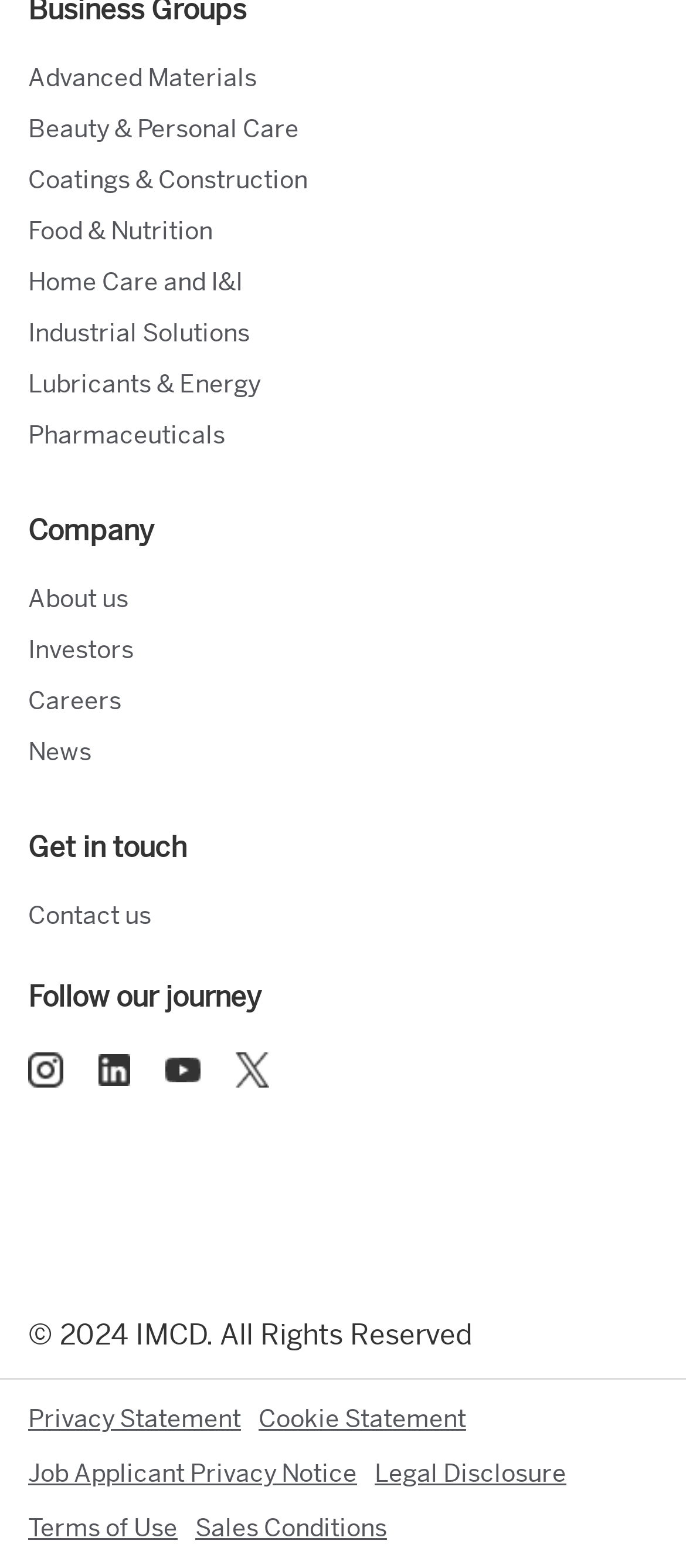Use a single word or phrase to answer the following:
How many social media platforms are linked on the webpage?

4